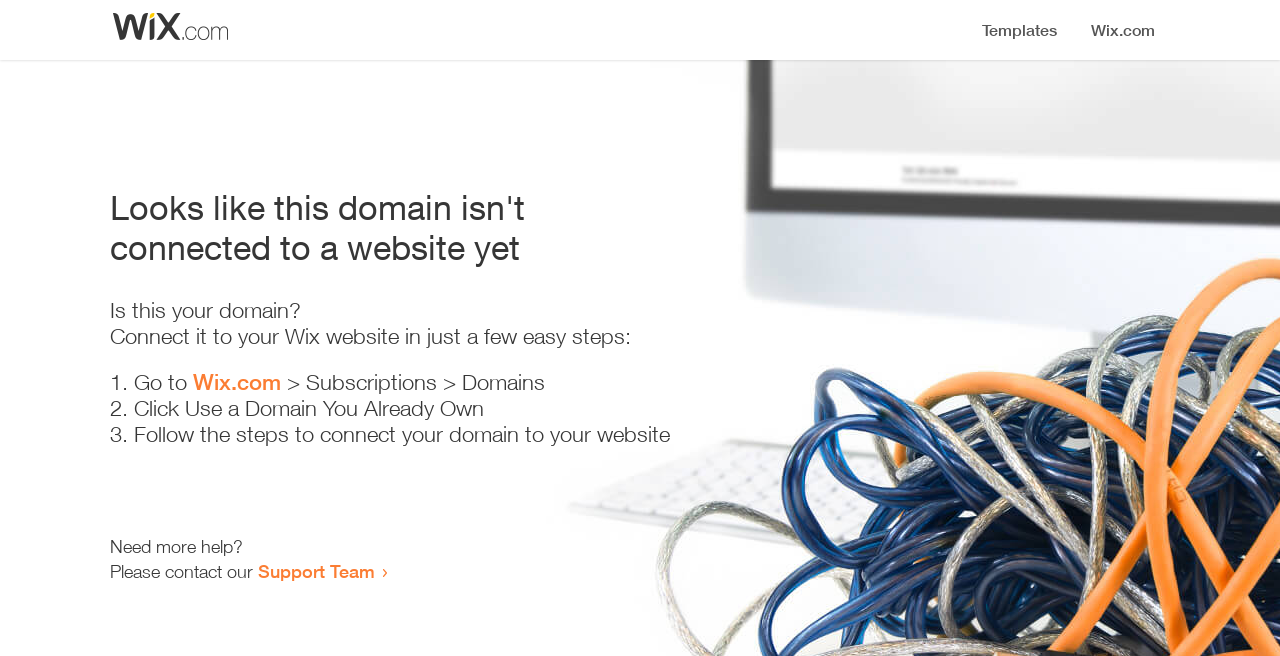Where can I get more help?
Give a detailed and exhaustive answer to the question.

The webpage provides a link to the 'Support Team' where I can get more help, as indicated by the text 'Need more help? Please contact our Support Team'.